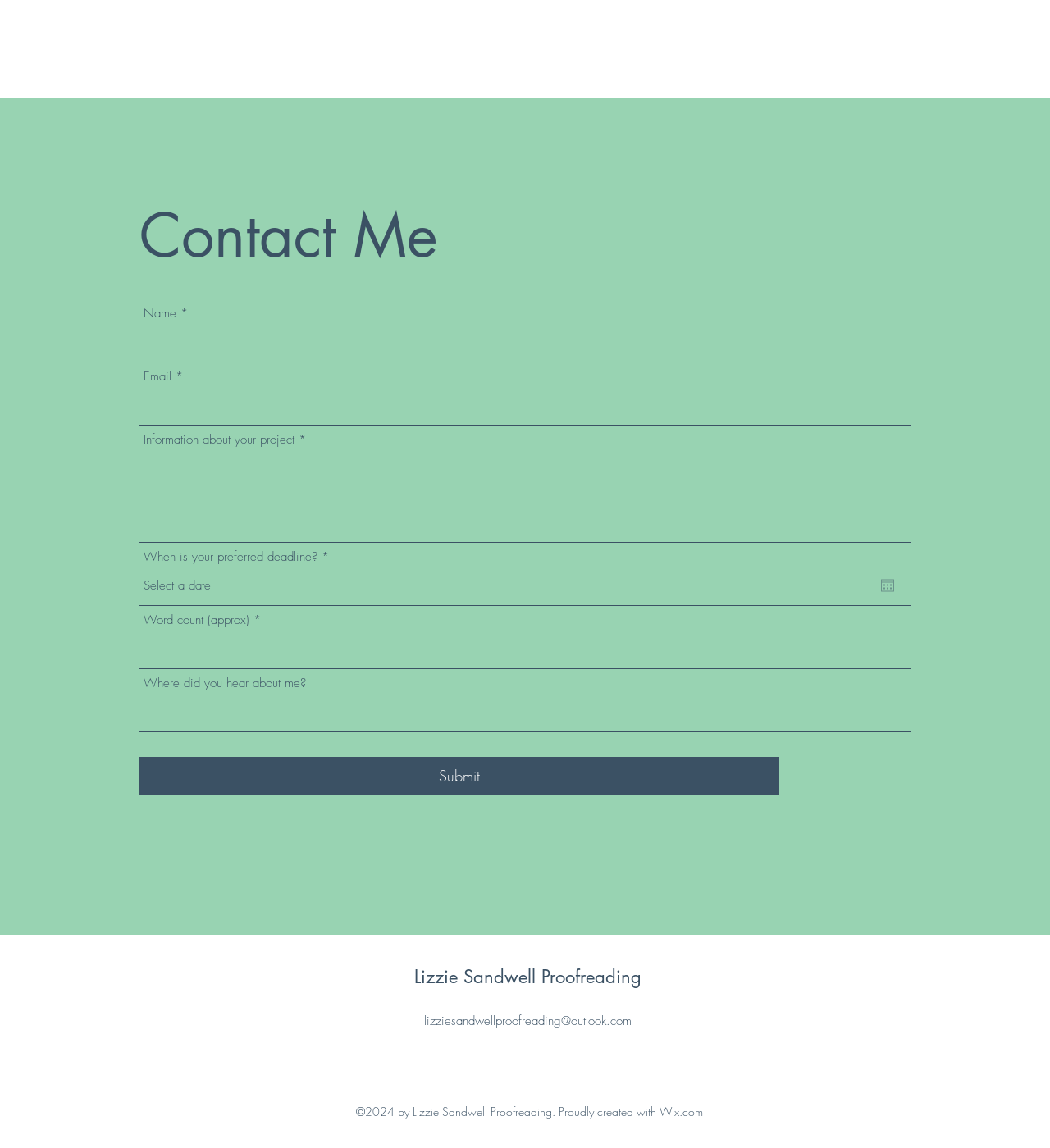Locate the bounding box coordinates of the UI element described by: "name="word-count (approx)"". The bounding box coordinates should consist of four float numbers between 0 and 1, i.e., [left, top, right, bottom].

[0.133, 0.547, 0.867, 0.583]